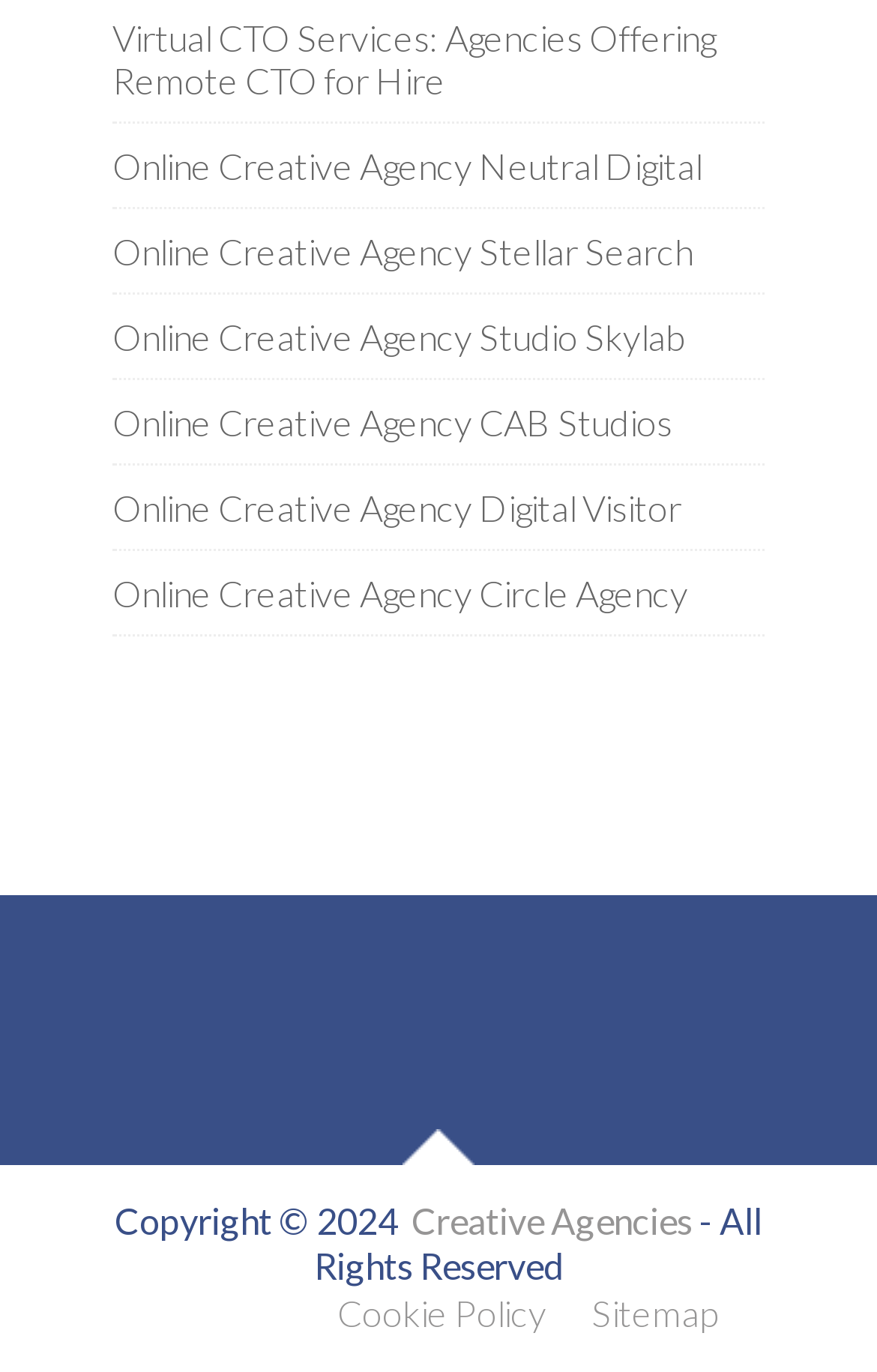Determine the bounding box coordinates for the UI element with the following description: "Sitemap". The coordinates should be four float numbers between 0 and 1, represented as [left, top, right, bottom].

[0.674, 0.942, 0.821, 0.973]